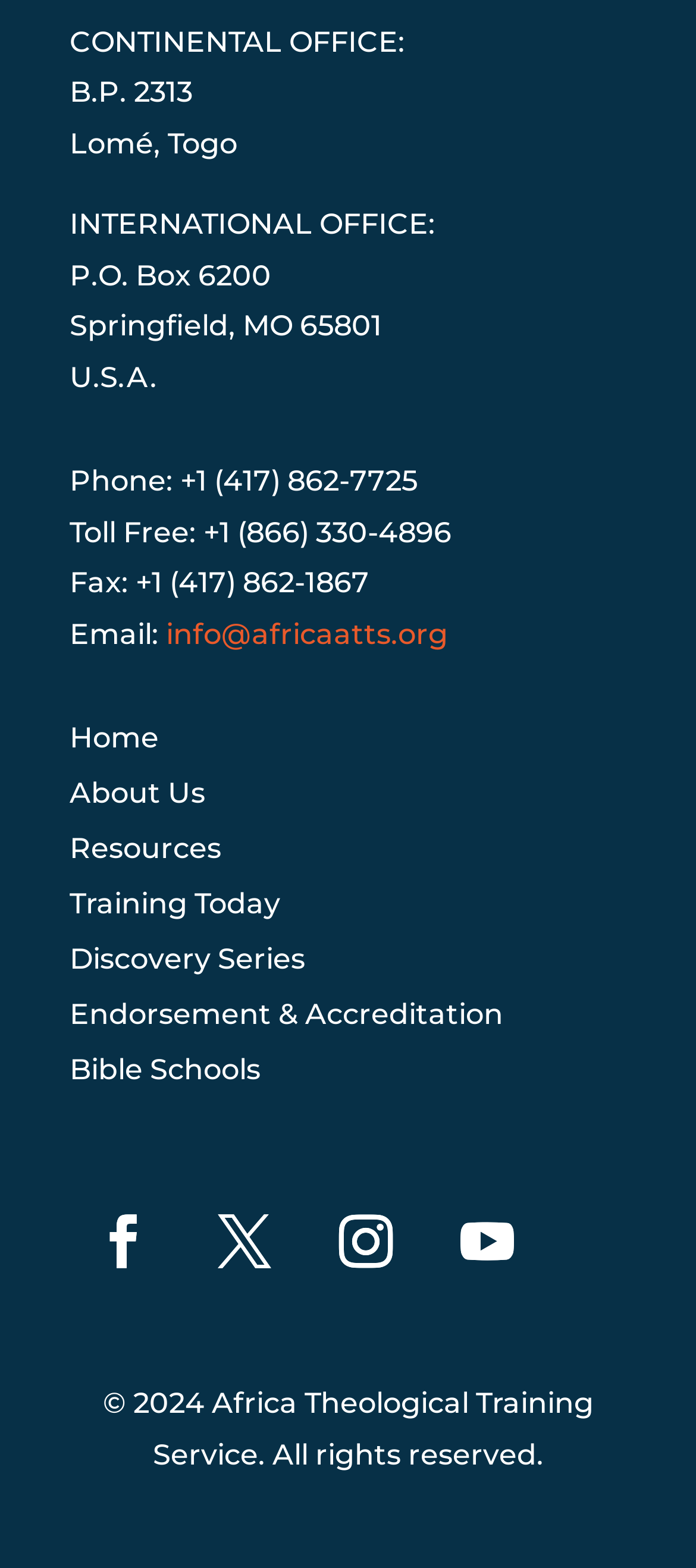What is the copyright year of the website?
By examining the image, provide a one-word or phrase answer.

2024